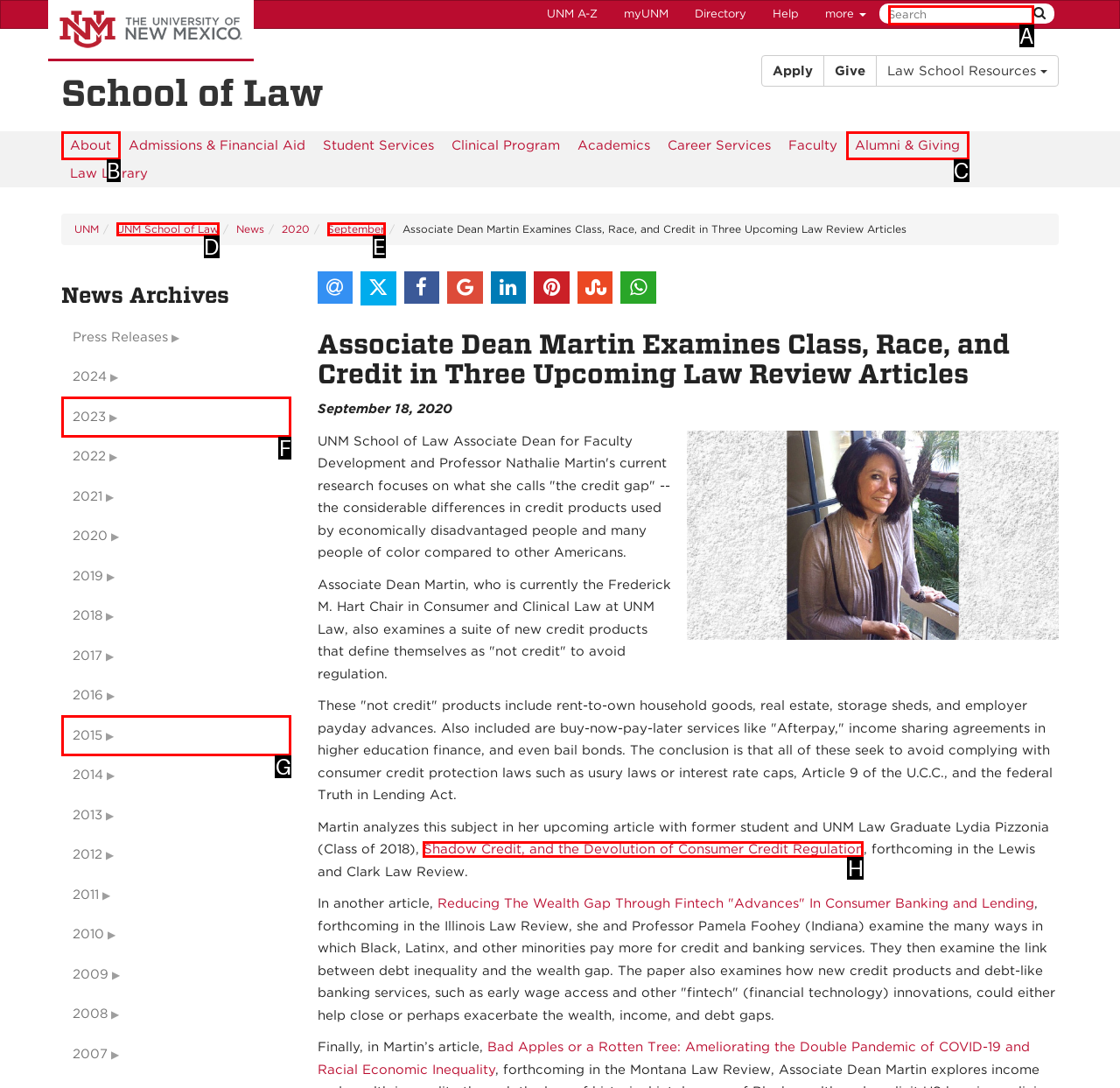Identify which option matches the following description: UNM School of Law
Answer by giving the letter of the correct option directly.

D